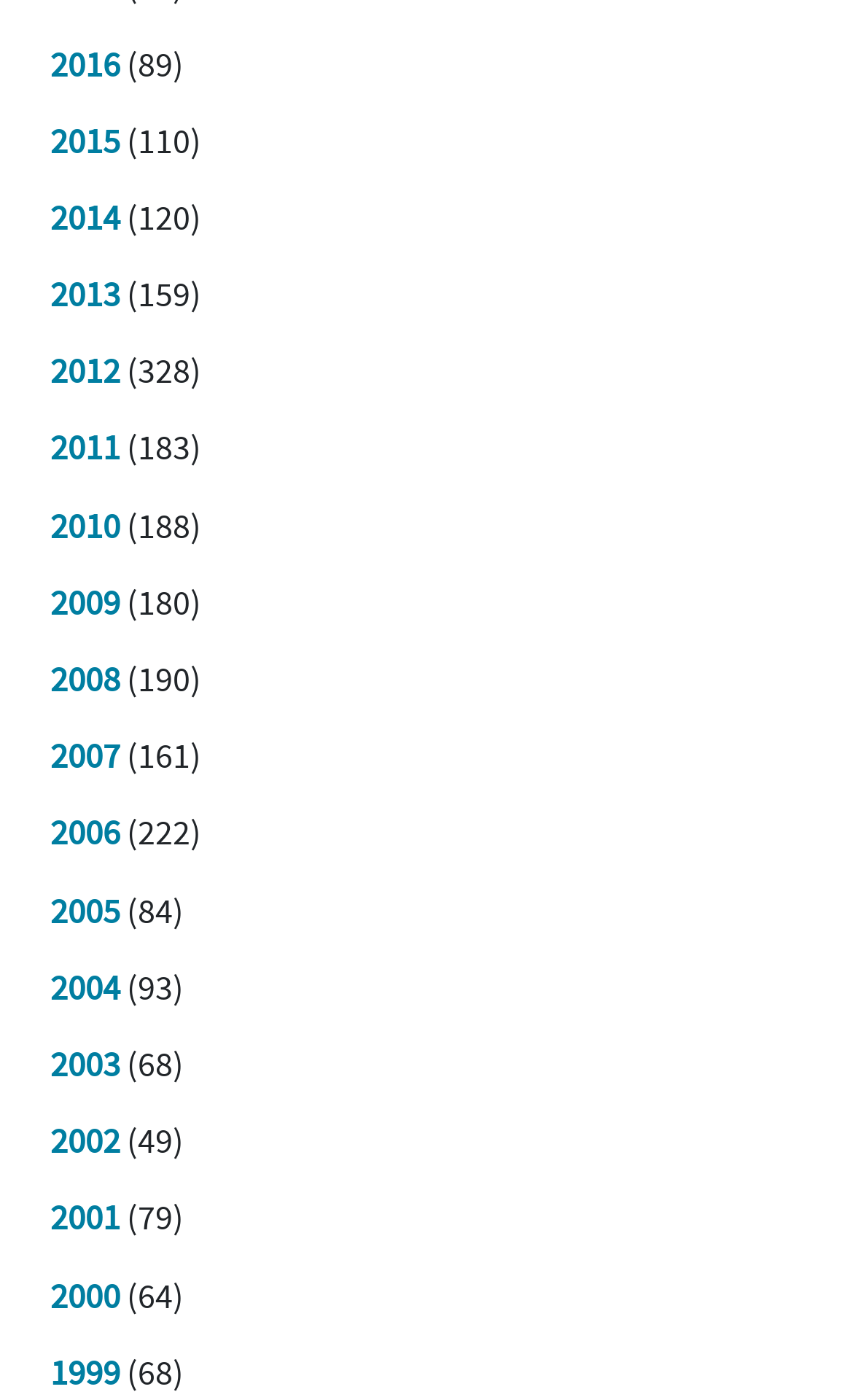Provide the bounding box coordinates of the area you need to click to execute the following instruction: "Visit 1999 page".

[0.059, 0.965, 0.141, 0.996]